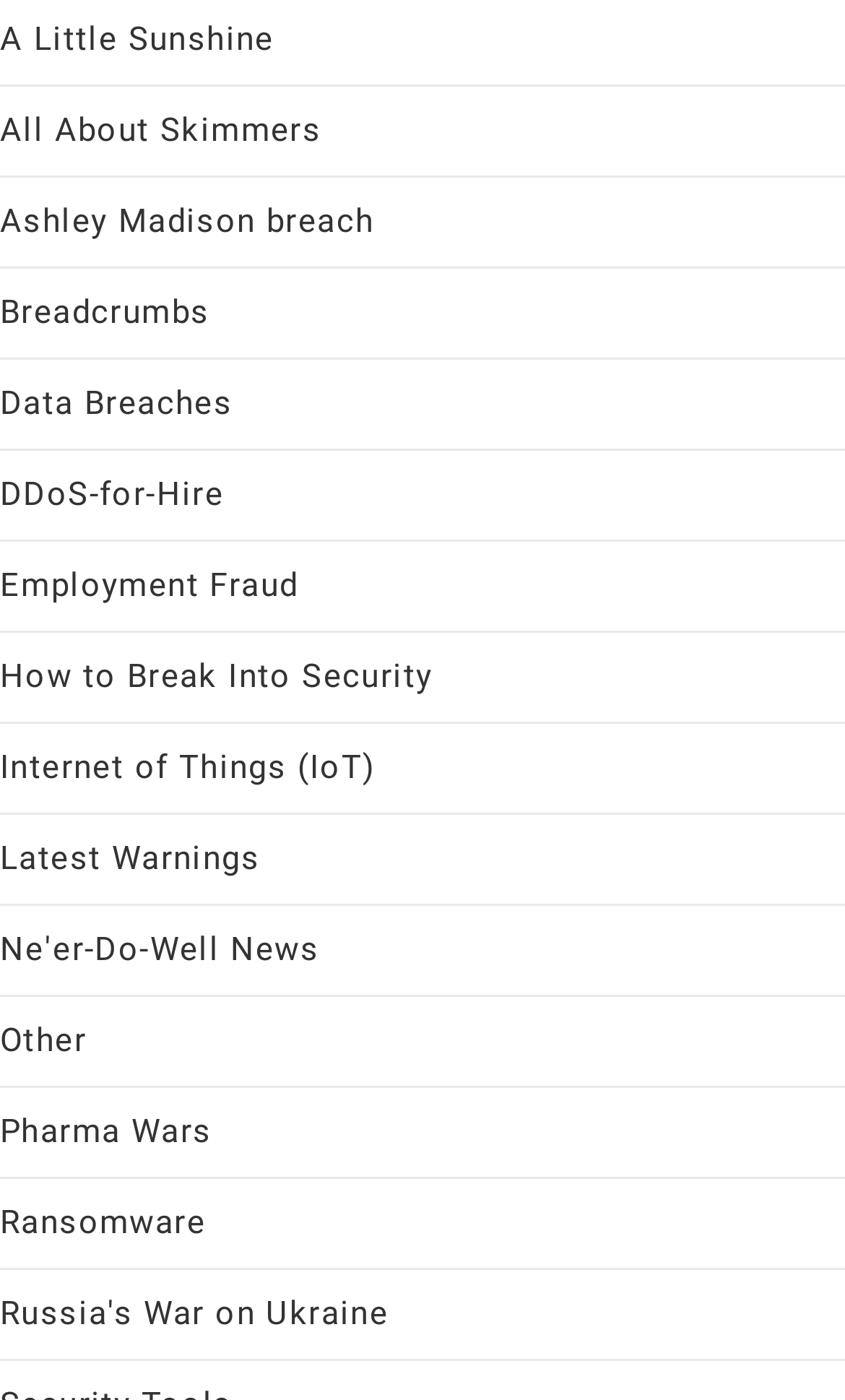Please locate the bounding box coordinates of the element that needs to be clicked to achieve the following instruction: "Check 'Latest Warnings'". The coordinates should be four float numbers between 0 and 1, i.e., [left, top, right, bottom].

[0.0, 0.599, 0.308, 0.627]